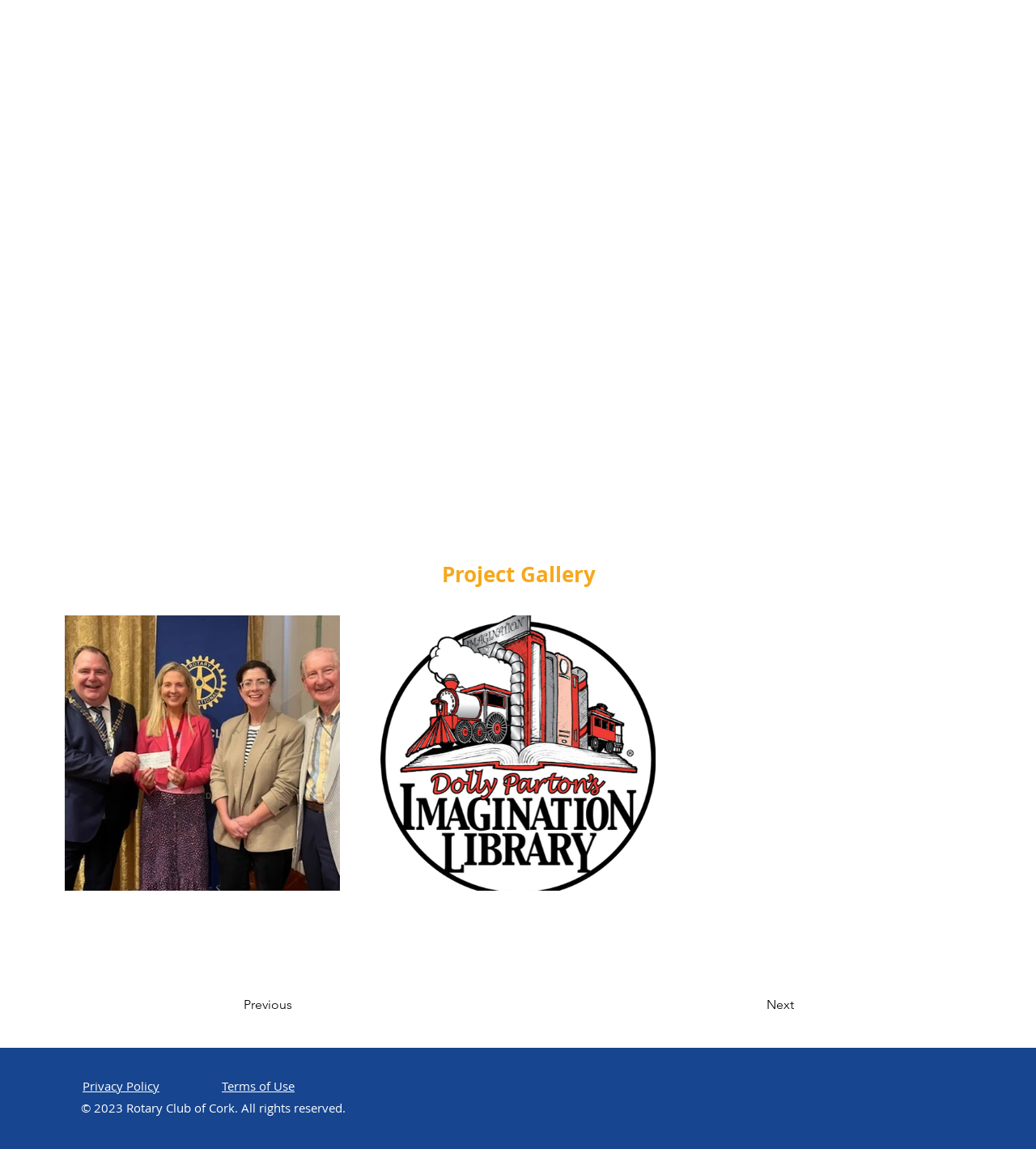What is the text of the link on the left side of the footer?
Could you answer the question in a detailed manner, providing as much information as possible?

The link on the left side of the footer has the text 'Privacy Policy', which is located at the bottom of the webpage with a bounding box coordinate of [0.08, 0.938, 0.154, 0.952].